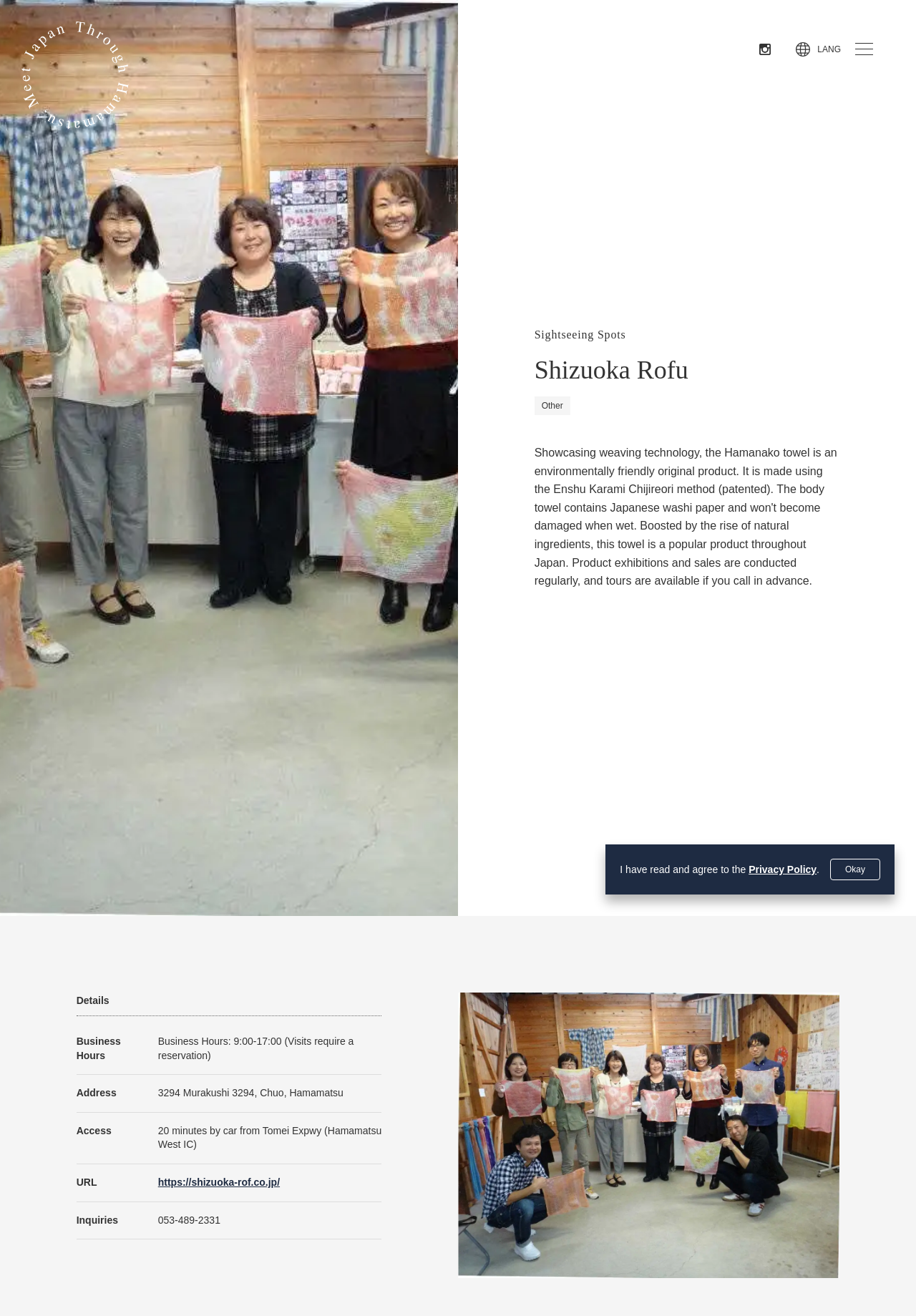Provide your answer in a single word or phrase: 
What is the URL of the company's website?

https://shizuoka-rof.co.jp/